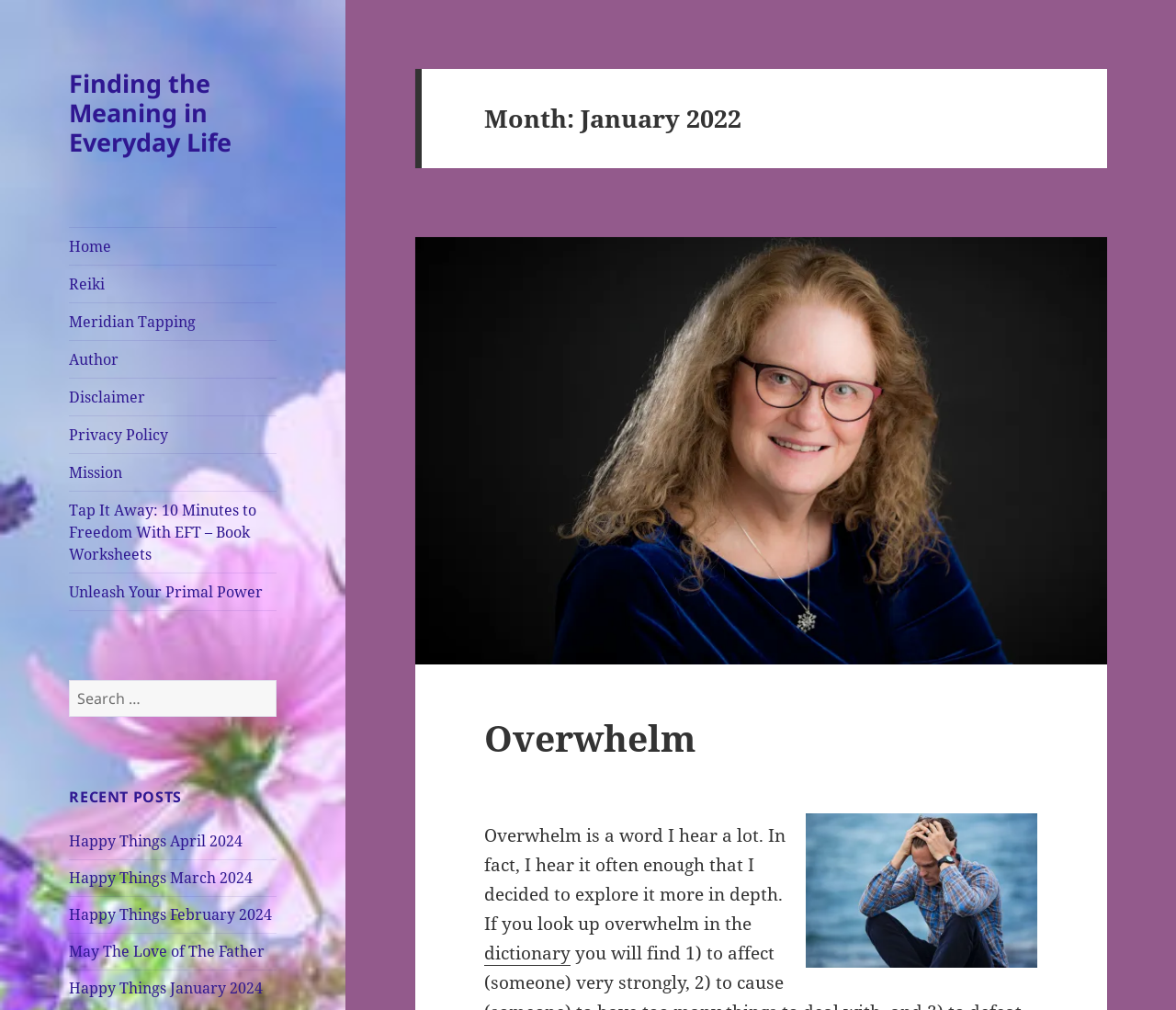What is the text above the search box?
Please use the visual content to give a single word or phrase answer.

Search for: